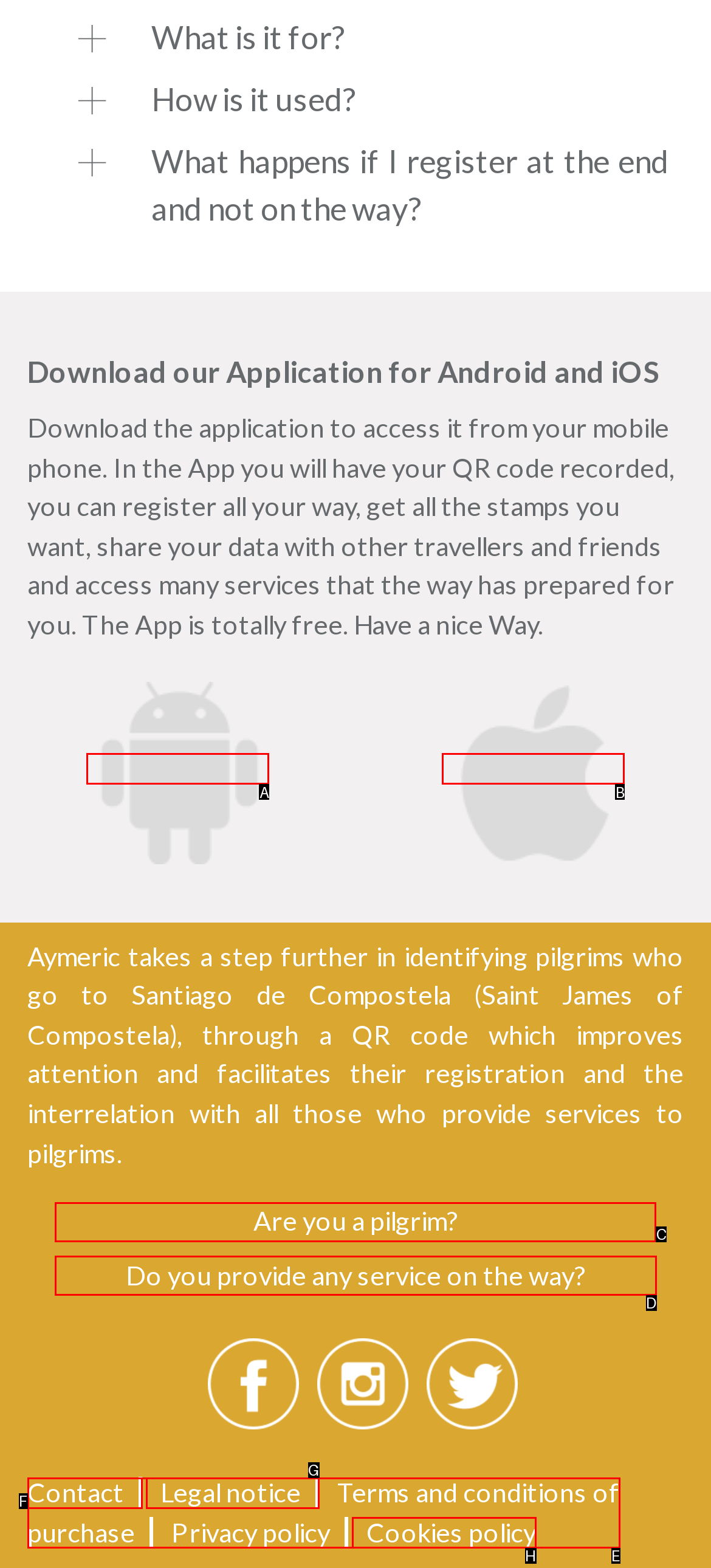Point out the correct UI element to click to carry out this instruction: Learn more about the service for pilgrims
Answer with the letter of the chosen option from the provided choices directly.

C